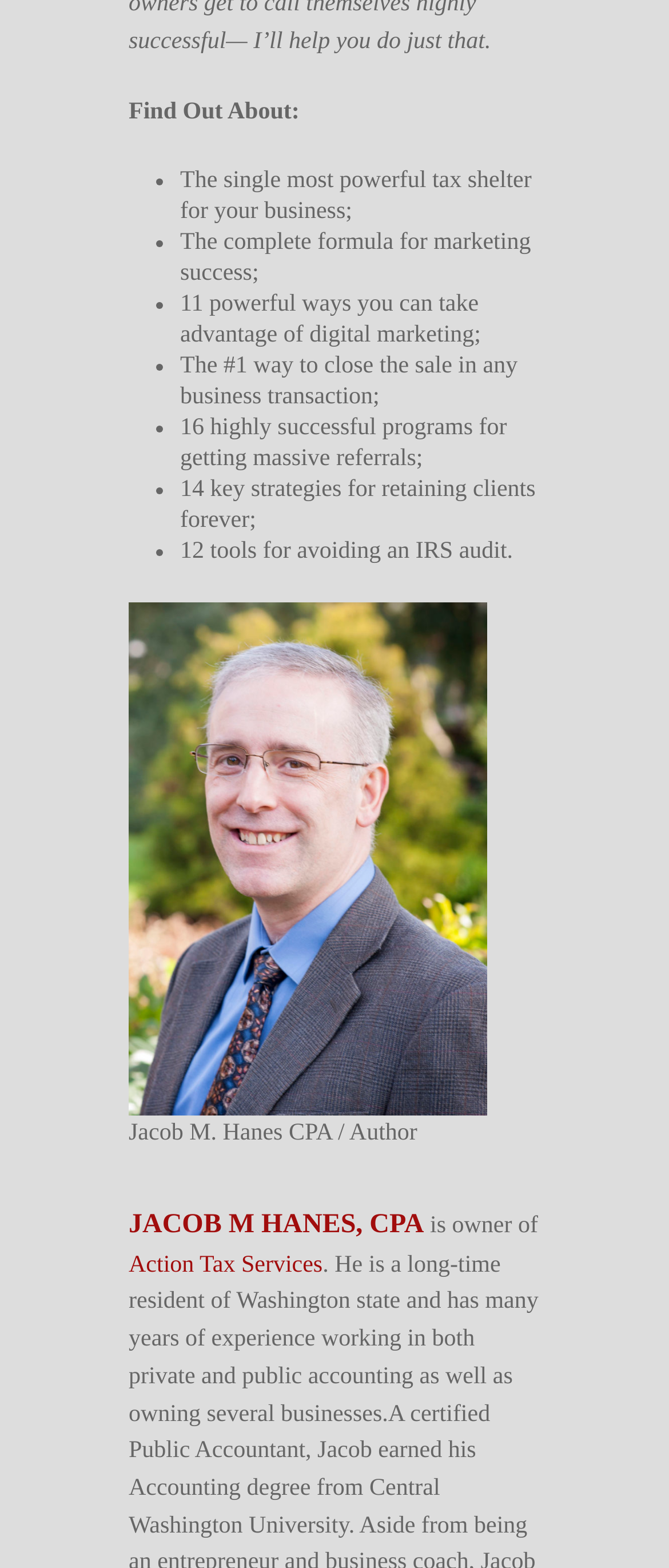Is there an image on the webpage?
Could you answer the question in a detailed manner, providing as much information as possible?

There is an image on the webpage, described by the caption 'Jacob M. Hanes CPA', which is likely a photo of the author.